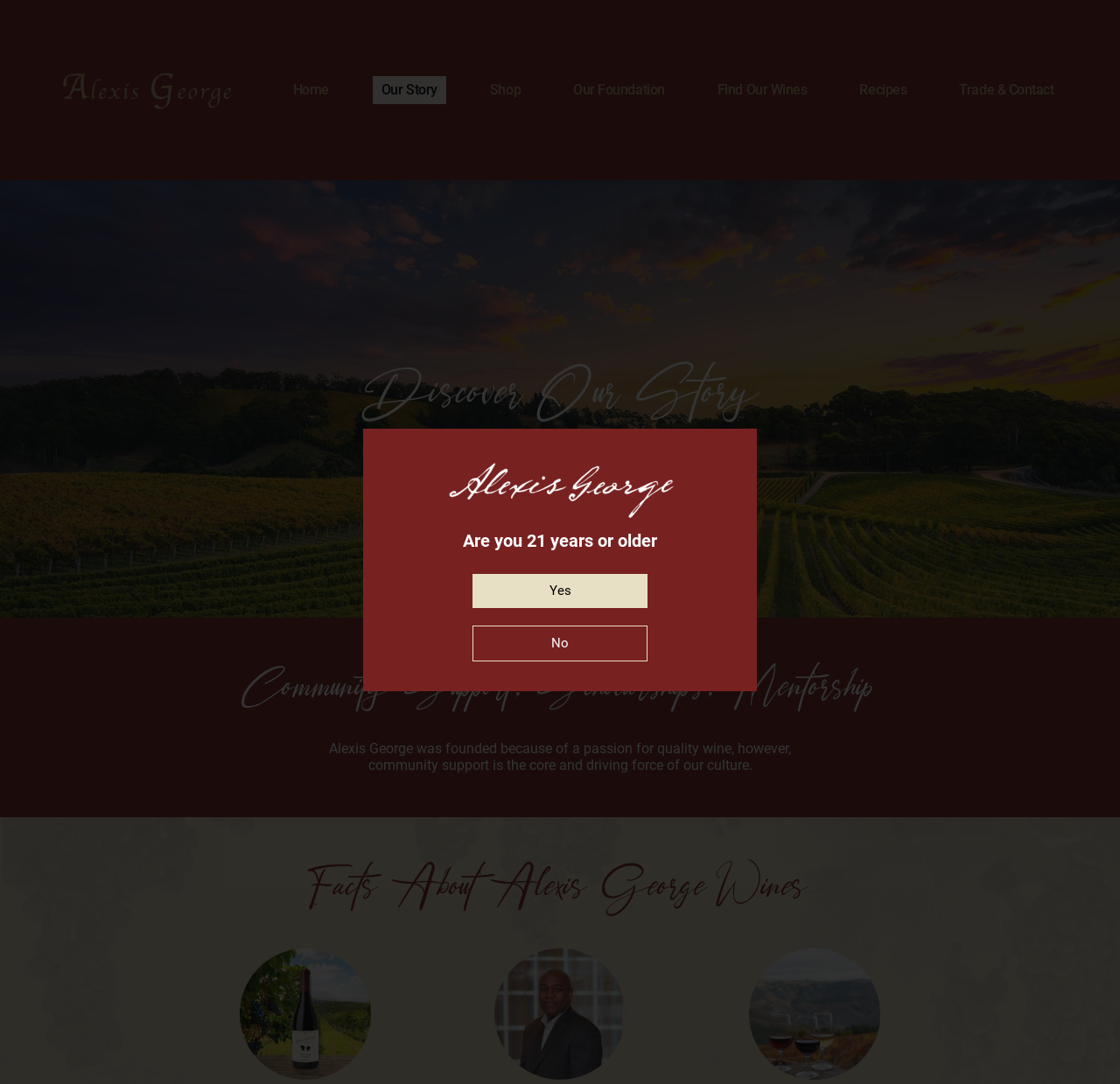Determine the bounding box coordinates for the area that needs to be clicked to fulfill this task: "Learn about Our Foundation". The coordinates must be given as four float numbers between 0 and 1, i.e., [left, top, right, bottom].

[0.504, 0.07, 0.601, 0.096]